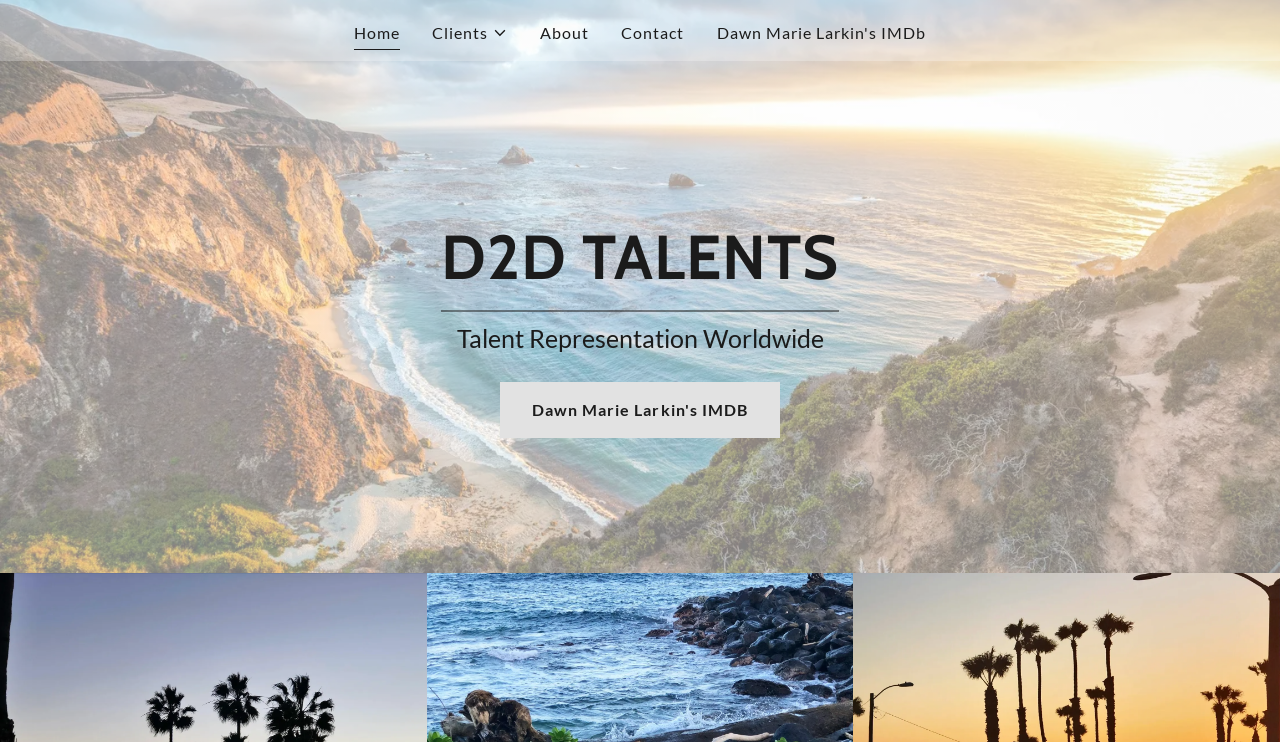Give an in-depth explanation of the webpage layout and content.

The webpage is about D2D Talents, a talent agency located in Los Angeles, CA, owned by Dawn Marie Larkin. At the top of the page, there is a main section that spans the entire width of the page. Within this section, there is a large image that takes up most of the space. 

On the top-left corner of the image, there is a navigation menu with several links, including "Home", "Clients", "About", and "Contact". The "Clients" button has a dropdown menu, indicated by a small image next to it. 

Below the navigation menu, there is a prominent heading that reads "D2D TALENTS" in large font. Underneath the heading, there is a static text that says "Talent Representation Worldwide". 

On the right side of the heading, there is another link to "Dawn Marie Larkin's IMDB", which is also present in the navigation menu. The page has a total of five links, including the one in the navigation menu and the one on the right side of the heading. There are two images on the page, one large image that takes up most of the space and a small image next to the "Clients" button.